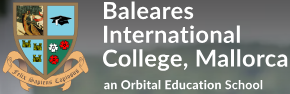Give a detailed account of the contents of the image.

The image features the logo of Baleares International College, Mallorca. The logo is prominently displayed and includes a shield design divided into segments, each showcasing various symbols associated with education and achievement. Above the shield, the text "Baleares International College, Mallorca" is clearly visible, indicating the institution's name. Below the shield, the phrase "an Orbital Education School" highlights the school's affiliation with the Orbital Education network. This logo reflects the college's commitment to quality education and its vibrant community in Mallorca.